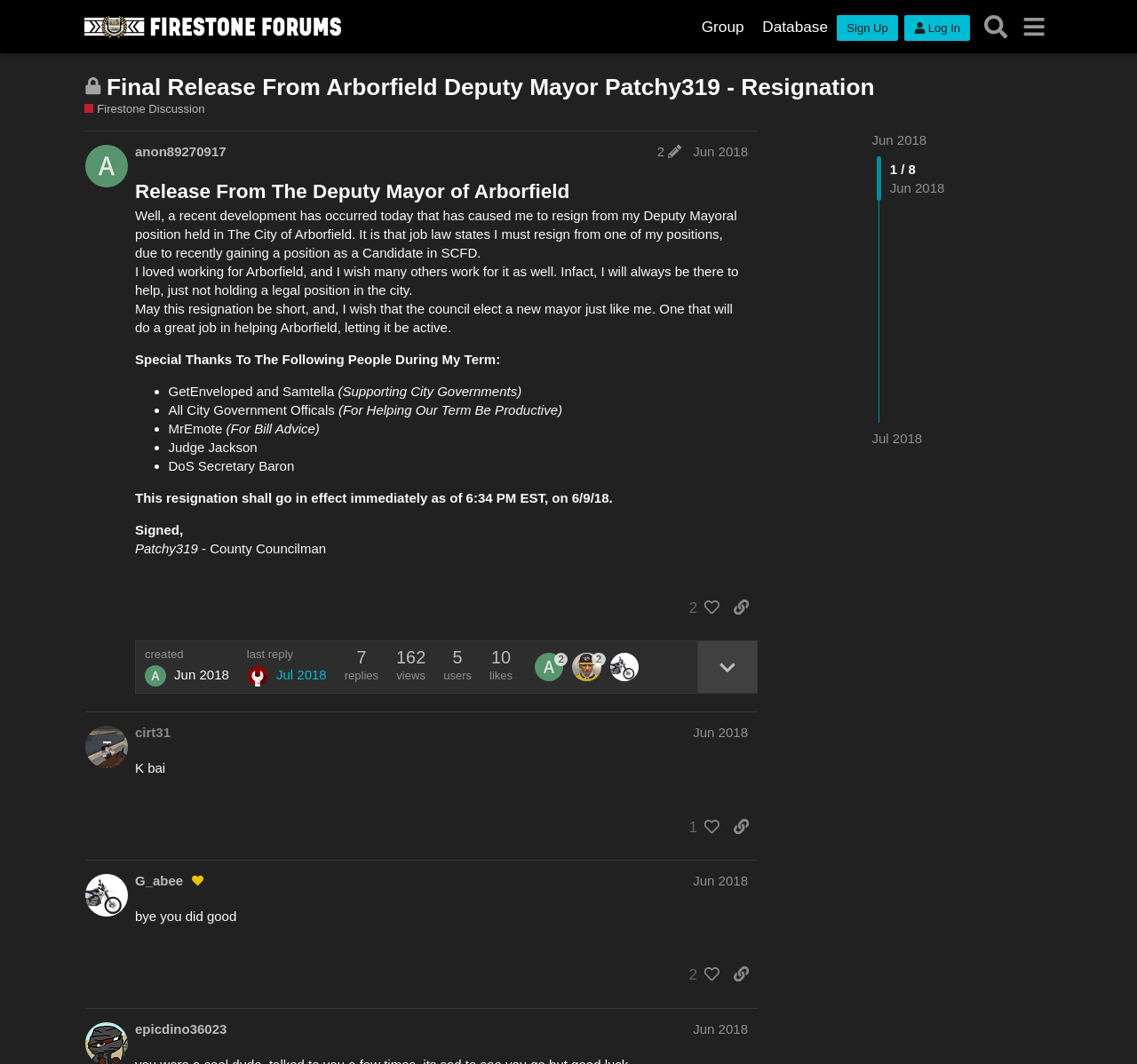Provide your answer in one word or a succinct phrase for the question: 
What is the date of the last reply in the thread?

Jul 30, 2018